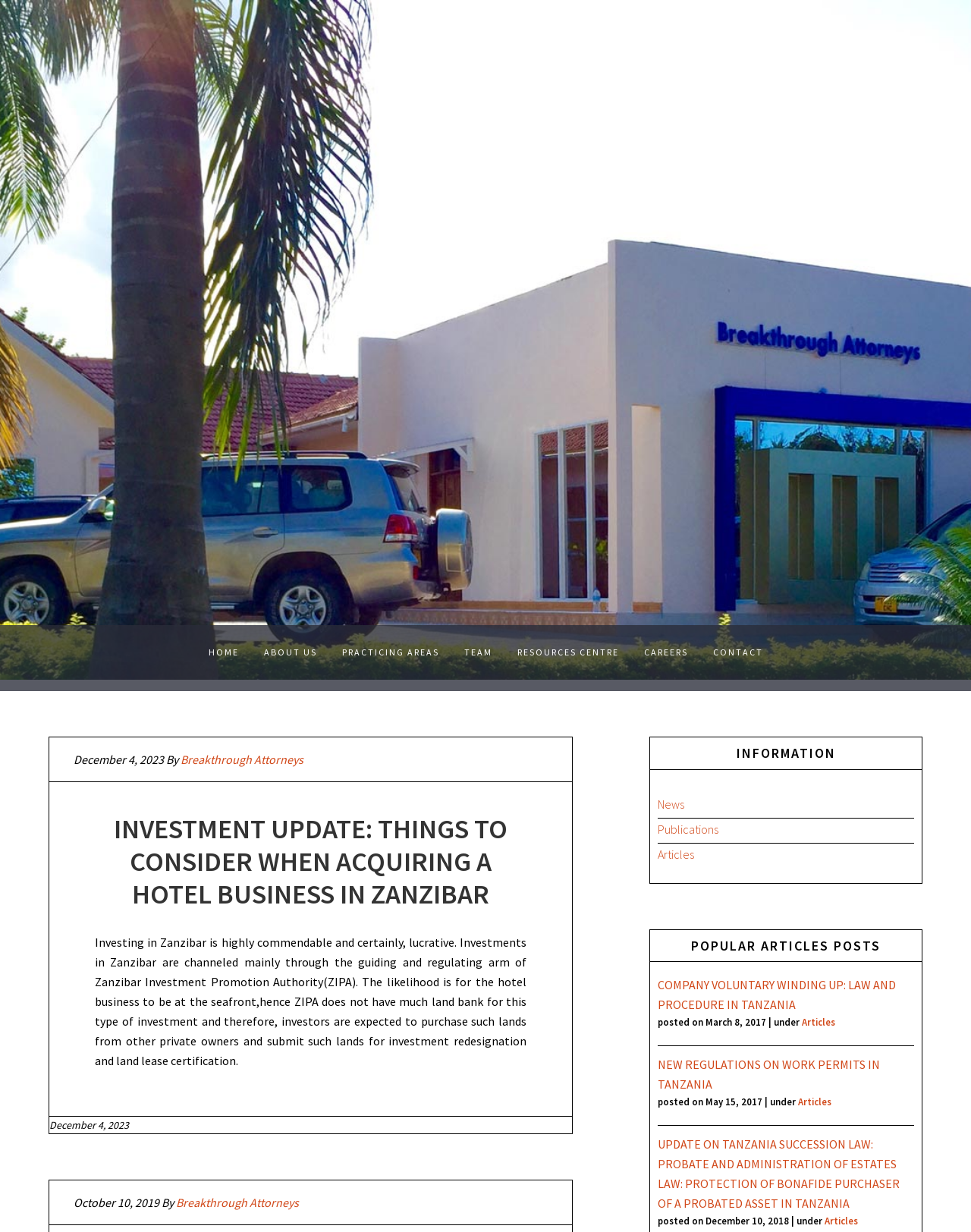Determine the bounding box coordinates of the region that needs to be clicked to achieve the task: "Click HOME".

[0.203, 0.507, 0.257, 0.552]